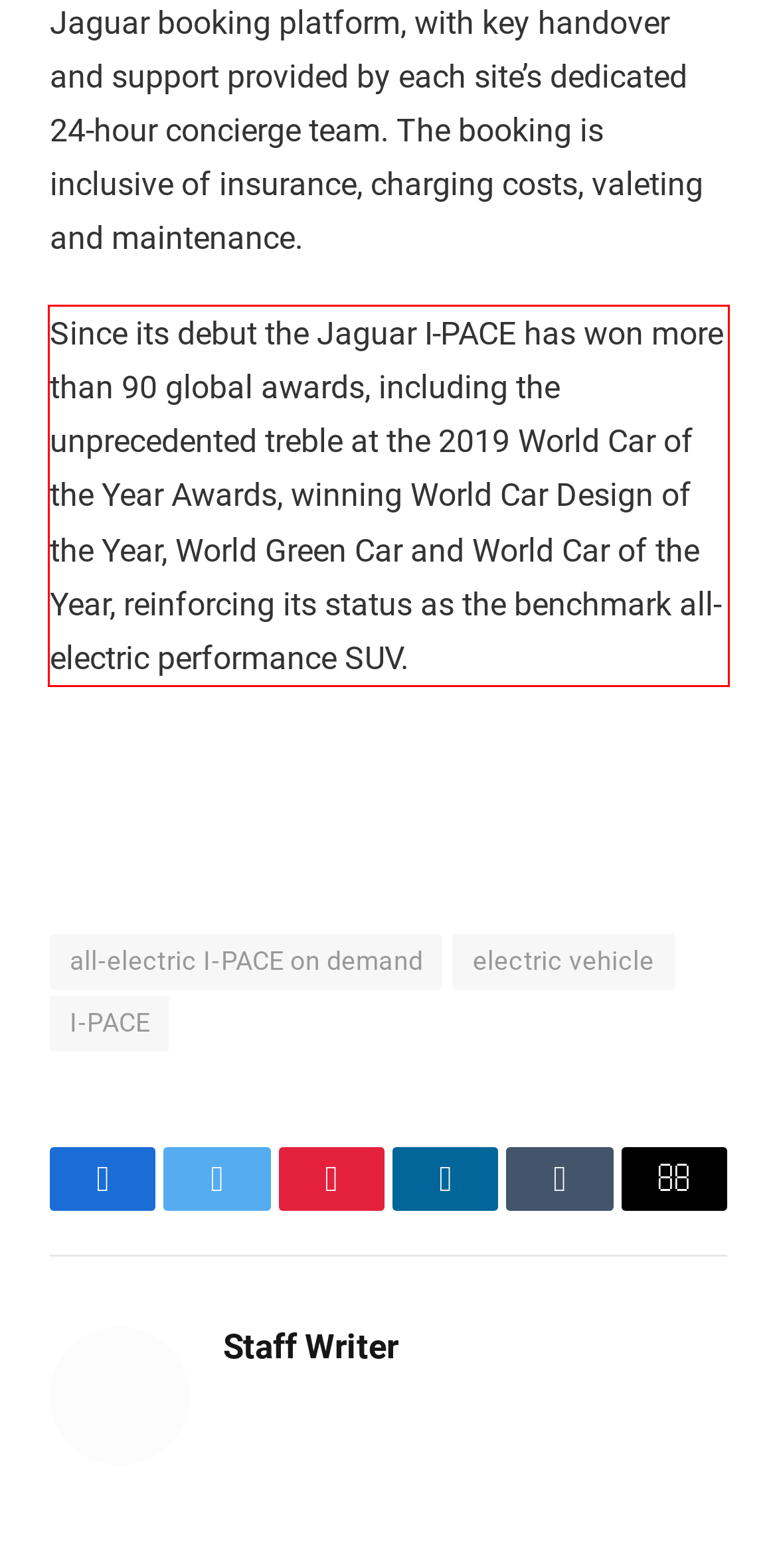By examining the provided screenshot of a webpage, recognize the text within the red bounding box and generate its text content.

Since its debut the Jaguar I-PACE has won more than 90 global awards, including the unprecedented treble at the 2019 World Car of the Year Awards, winning World Car Design of the Year, World Green Car and World Car of the Year, reinforcing its status as the benchmark all-electric performance SUV.